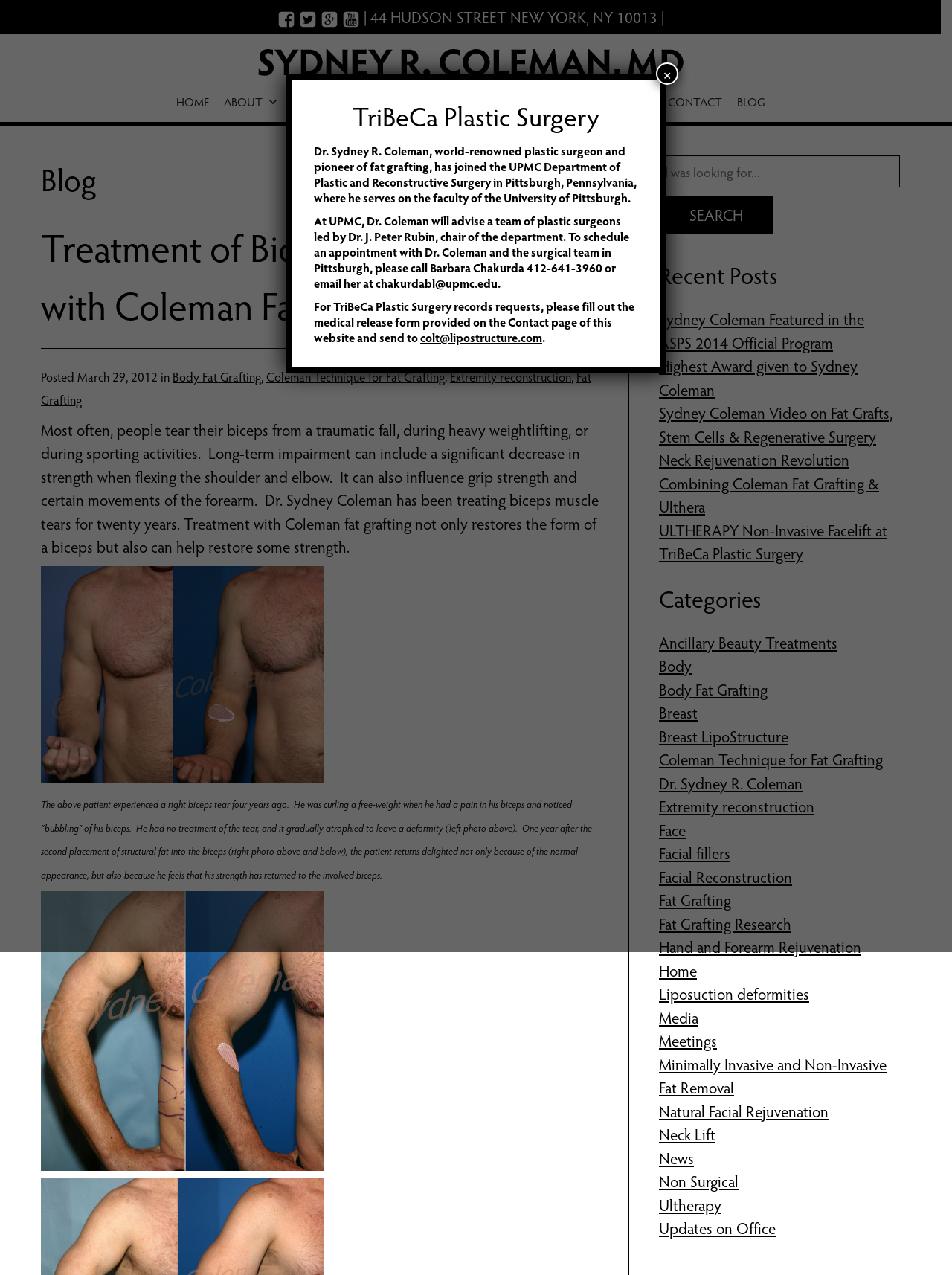Give a one-word or short phrase answer to the question: 
What is the purpose of the search box?

to search the website